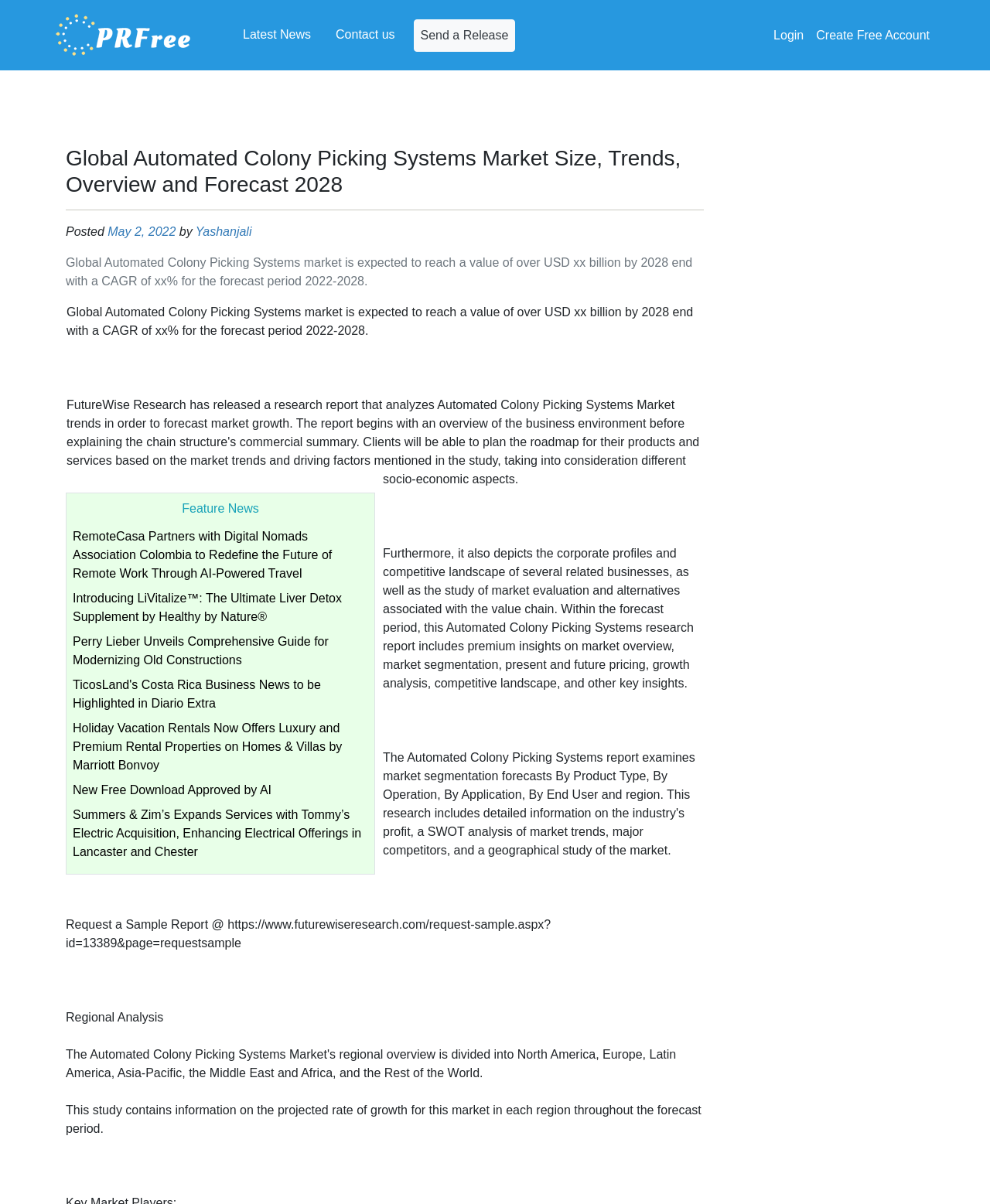Please find and report the bounding box coordinates of the element to click in order to perform the following action: "Read 'RemoteCasa Partners with Digital Nomads Association Colombia to Redefine the Future of Remote Work Through AI-Powered Travel'". The coordinates should be expressed as four float numbers between 0 and 1, in the format [left, top, right, bottom].

[0.073, 0.44, 0.335, 0.482]